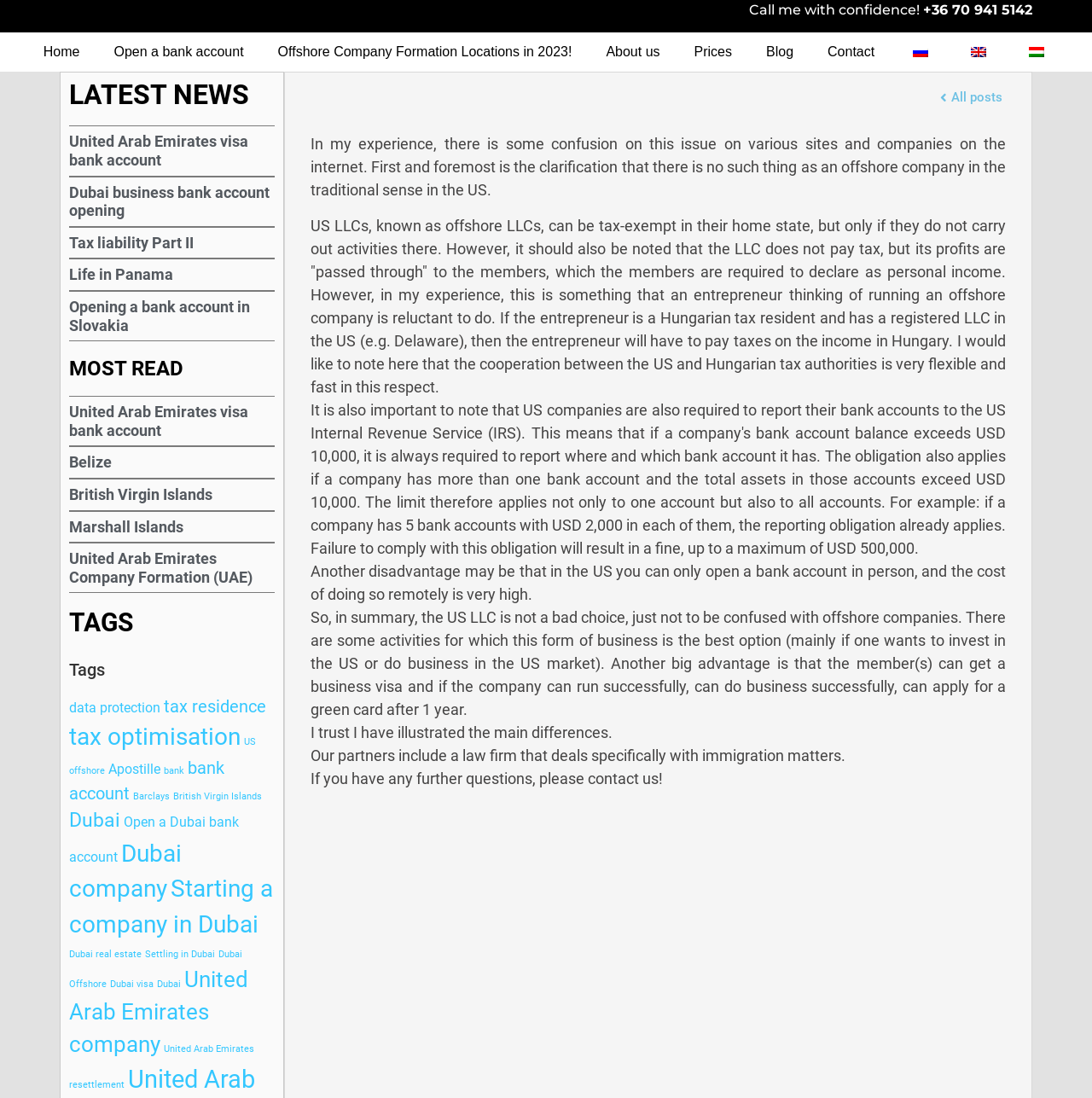Give a short answer using one word or phrase for the question:
What is the company formation location mentioned in the webpage?

Dubai